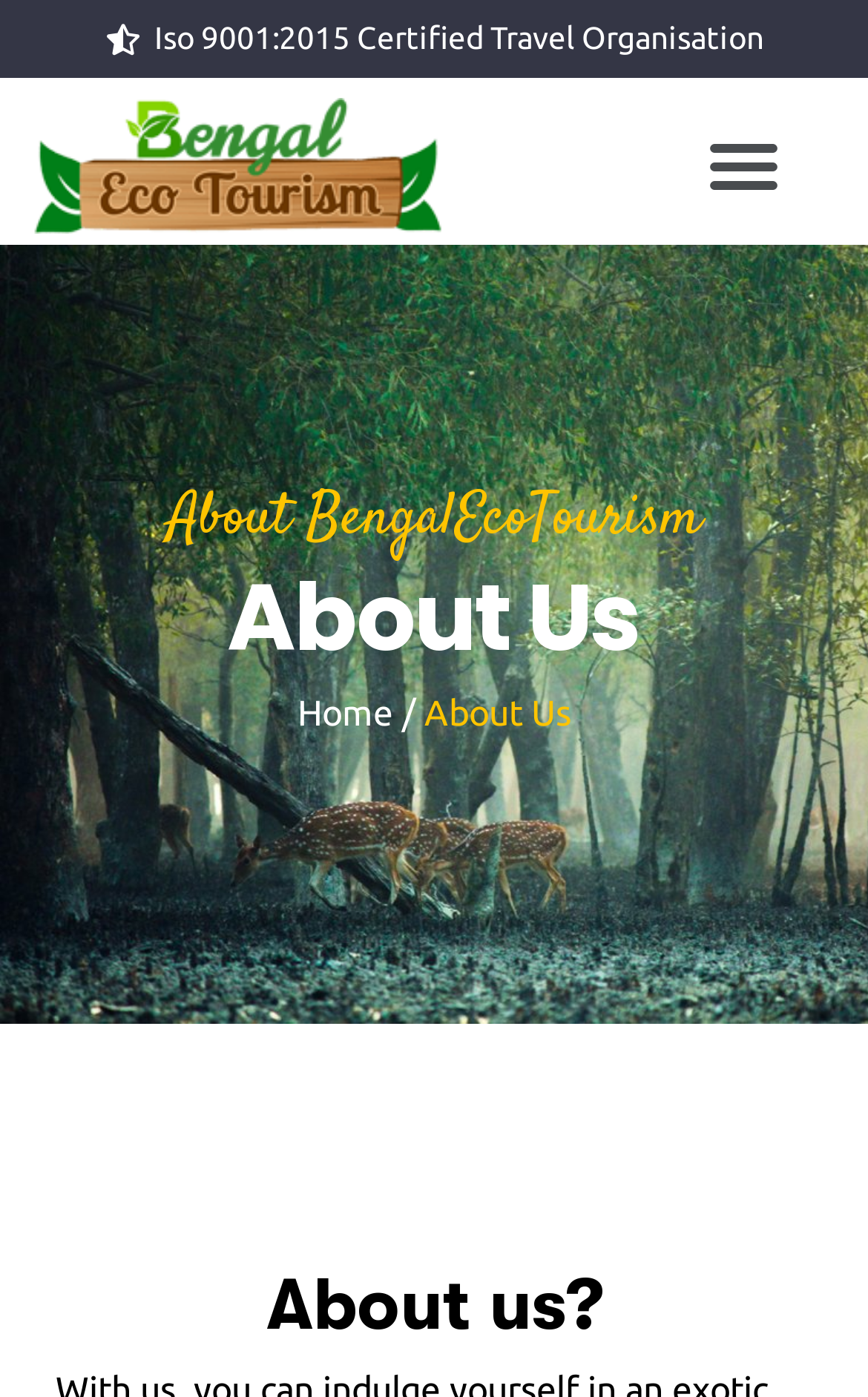What is the certification of this travel organisation?
Answer the question using a single word or phrase, according to the image.

Iso 9001:2015